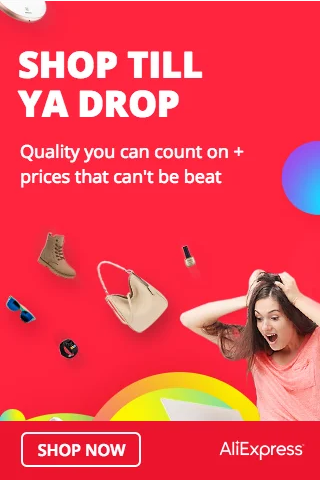Reply to the question with a single word or phrase:
What type of products are showcased in the advertisement?

Fashion and accessories